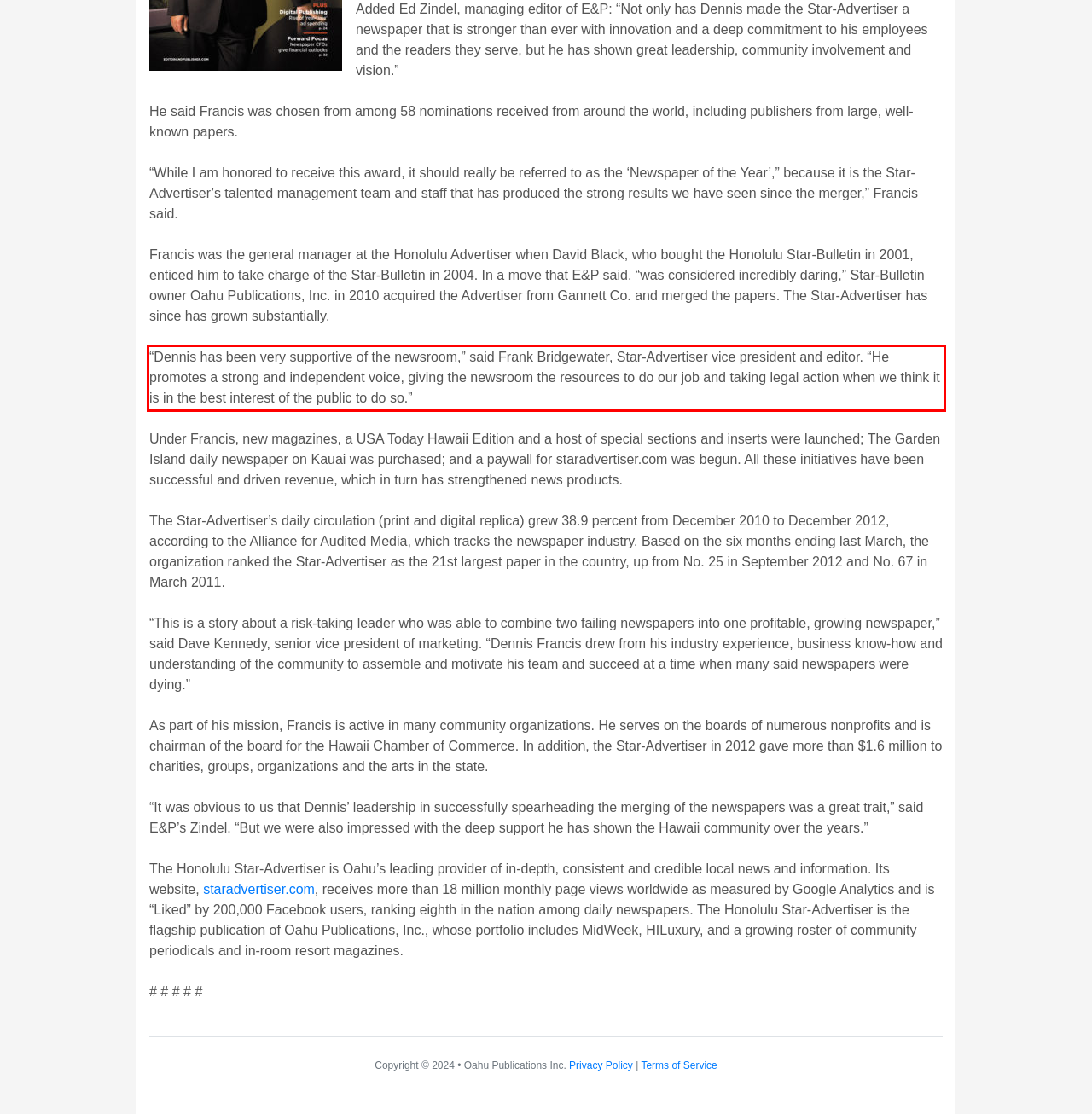Given a screenshot of a webpage with a red bounding box, please identify and retrieve the text inside the red rectangle.

“Dennis has been very supportive of the newsroom,” said Frank Bridgewater, Star-Advertiser vice president and editor. “He promotes a strong and independent voice, giving the newsroom the resources to do our job and taking legal action when we think it is in the best interest of the public to do so.”